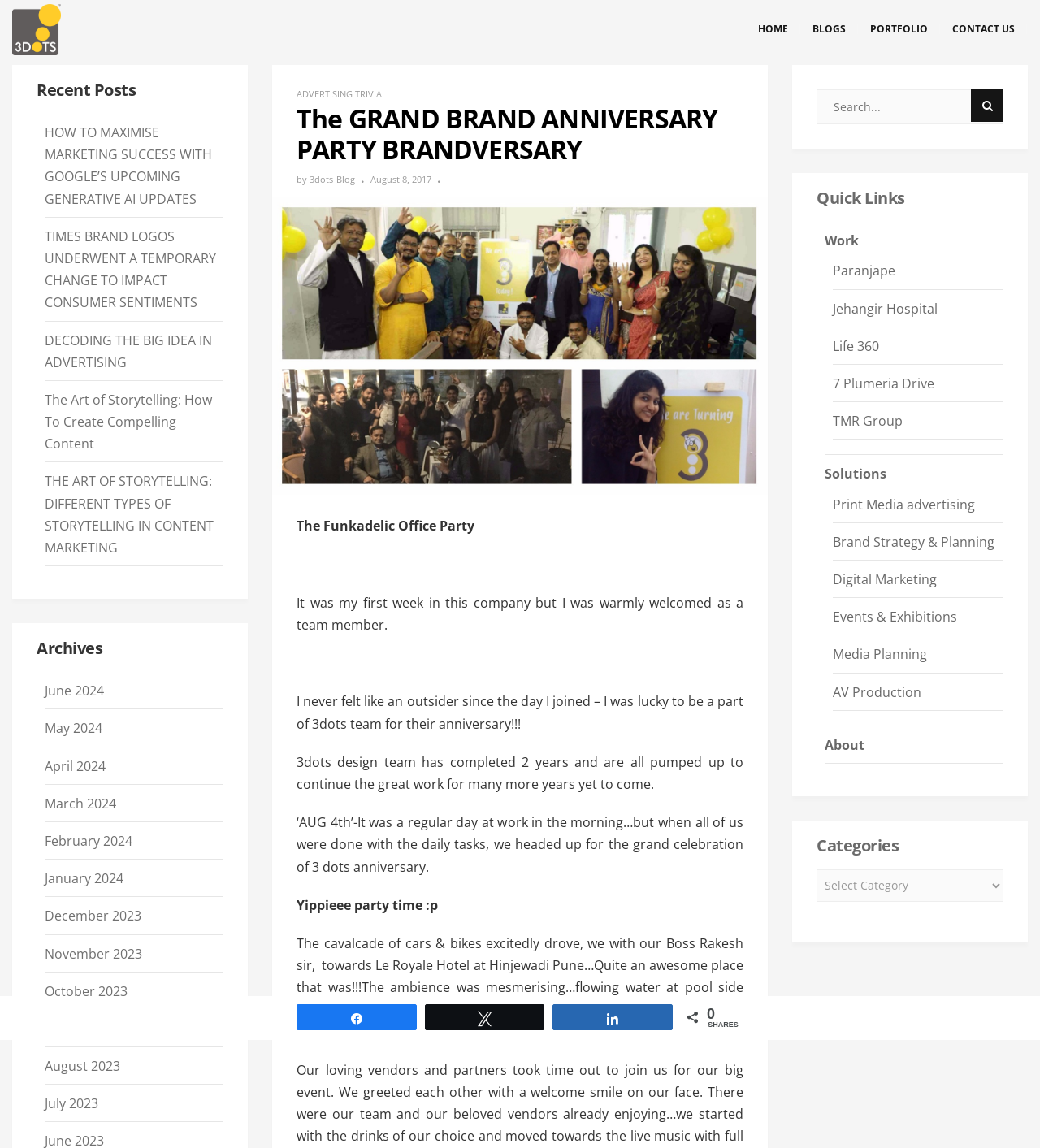What is the title of the blog?
Refer to the image and provide a one-word or short phrase answer.

3 Dots Design Pvt. Ltd. | Blog